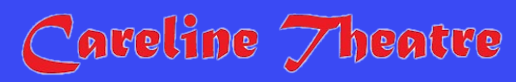What is the mission of the Careline Theatre?
Look at the screenshot and respond with one word or a short phrase.

To engage and entertain the community